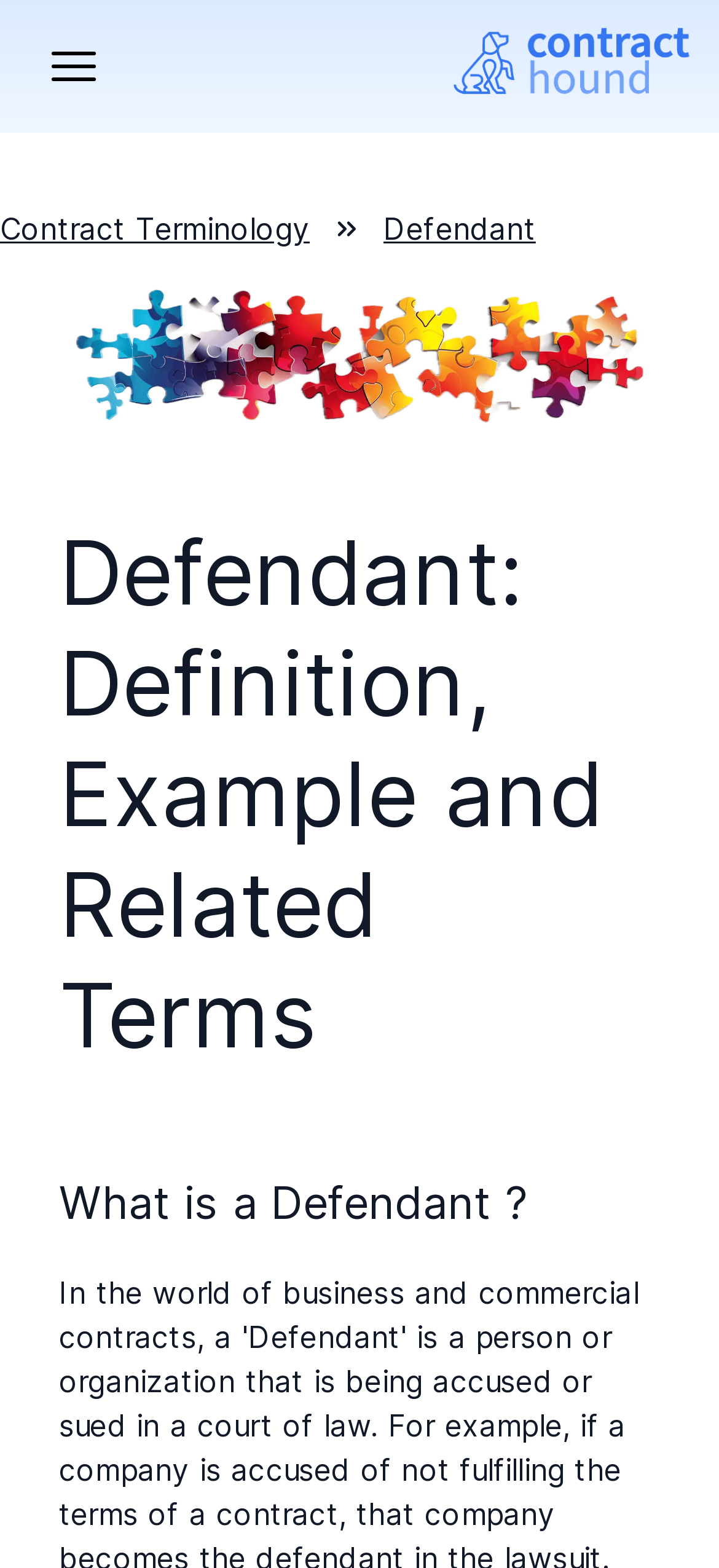What is the tone of the content on this webpage?
Provide a concise answer using a single word or phrase based on the image.

Informative